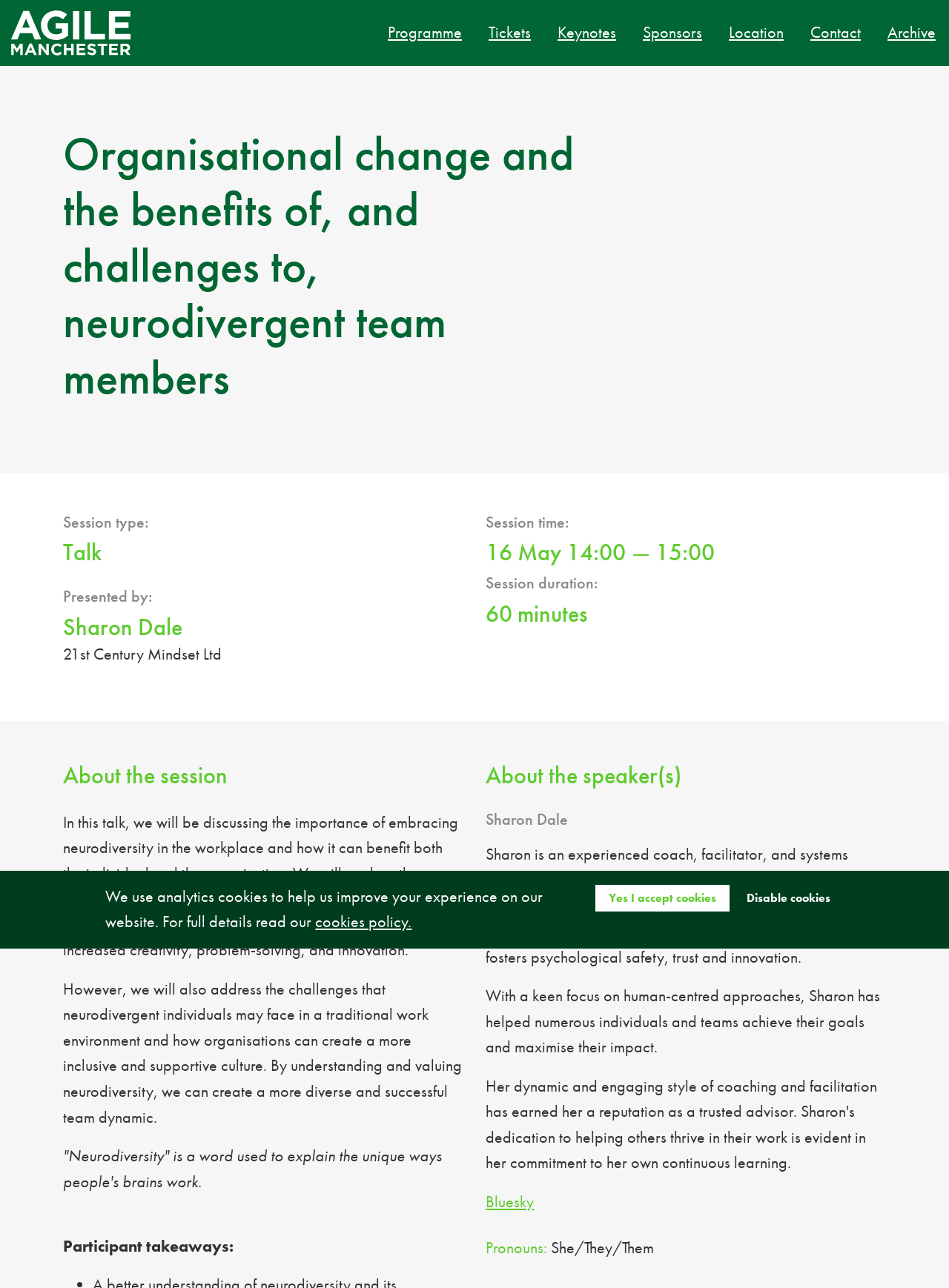Please indicate the bounding box coordinates for the clickable area to complete the following task: "View the 'Programme' page". The coordinates should be specified as four float numbers between 0 and 1, i.e., [left, top, right, bottom].

[0.395, 0.0, 0.501, 0.051]